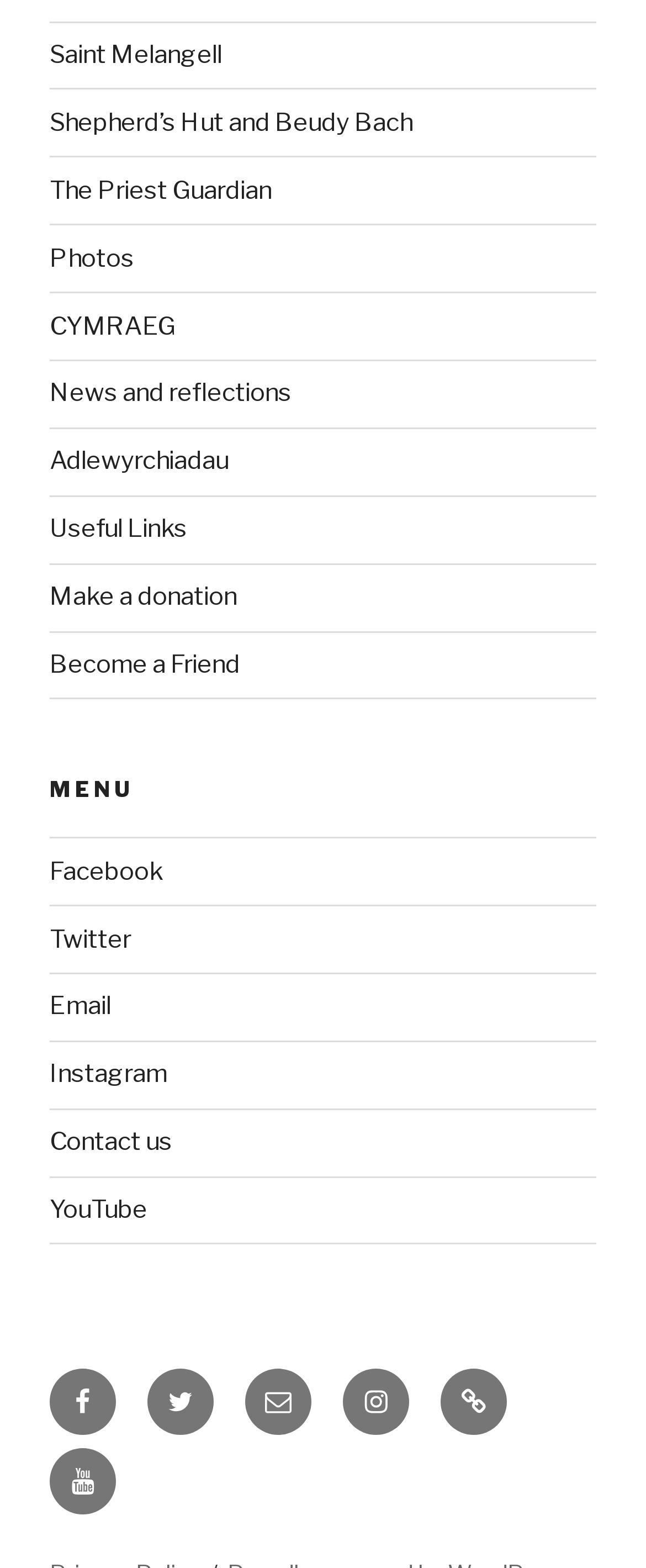Please find the bounding box coordinates for the clickable element needed to perform this instruction: "Open Facebook".

[0.077, 0.546, 0.251, 0.565]